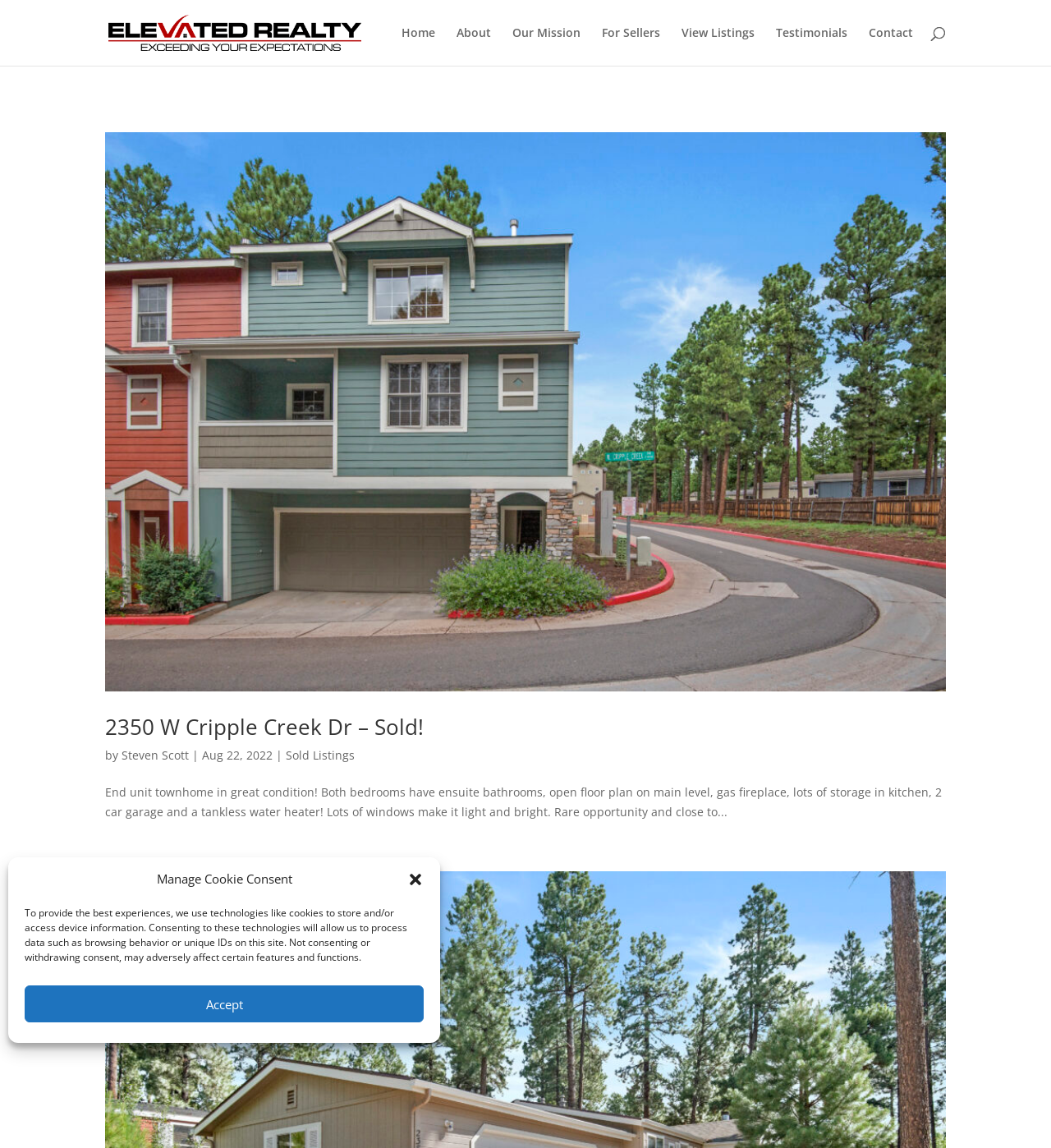Based on the description "For Sellers", find the bounding box of the specified UI element.

[0.573, 0.024, 0.628, 0.057]